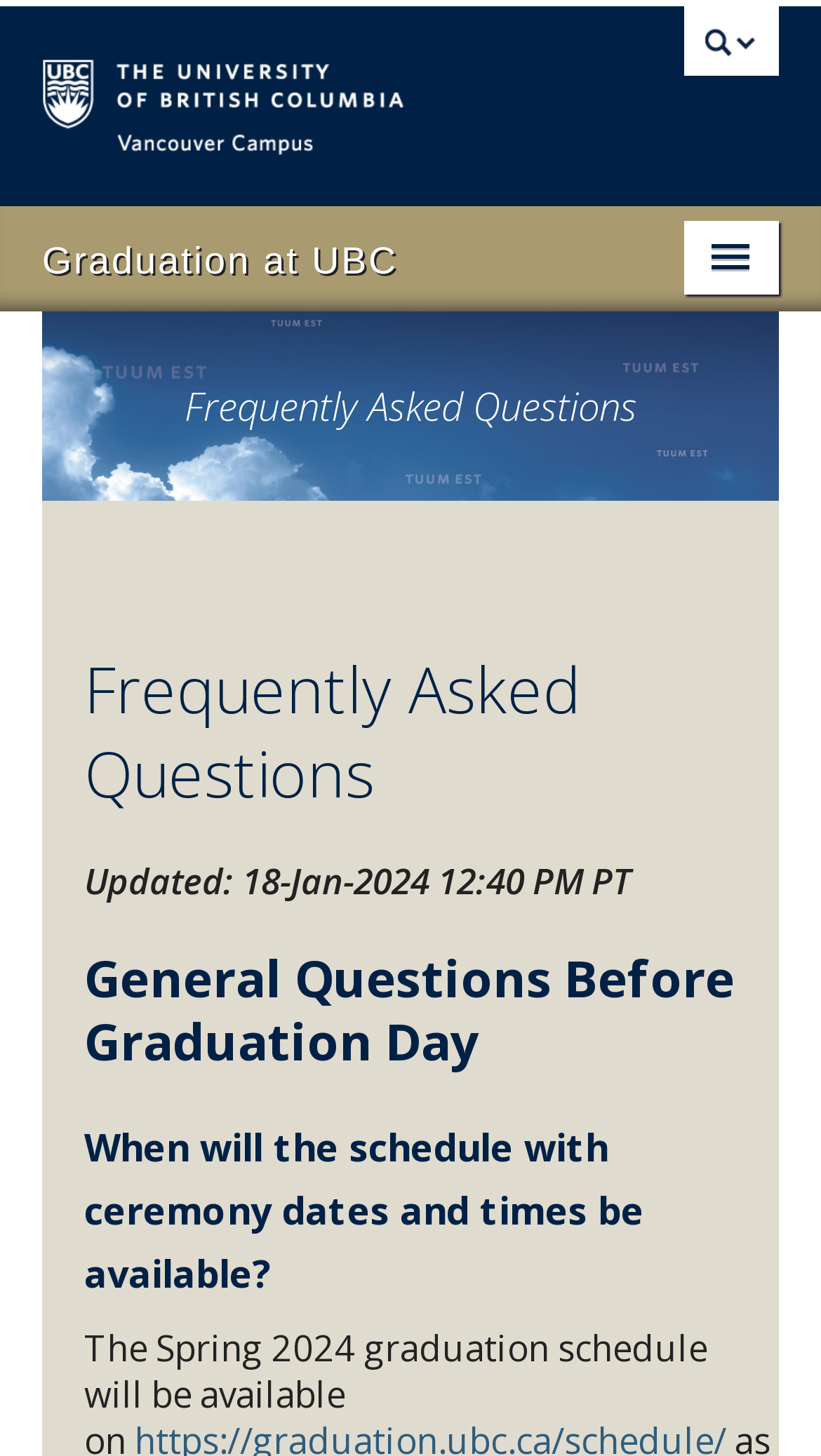Please locate the bounding box coordinates for the element that should be clicked to achieve the following instruction: "Visit Facebook page". Ensure the coordinates are given as four float numbers between 0 and 1, i.e., [left, top, right, bottom].

None